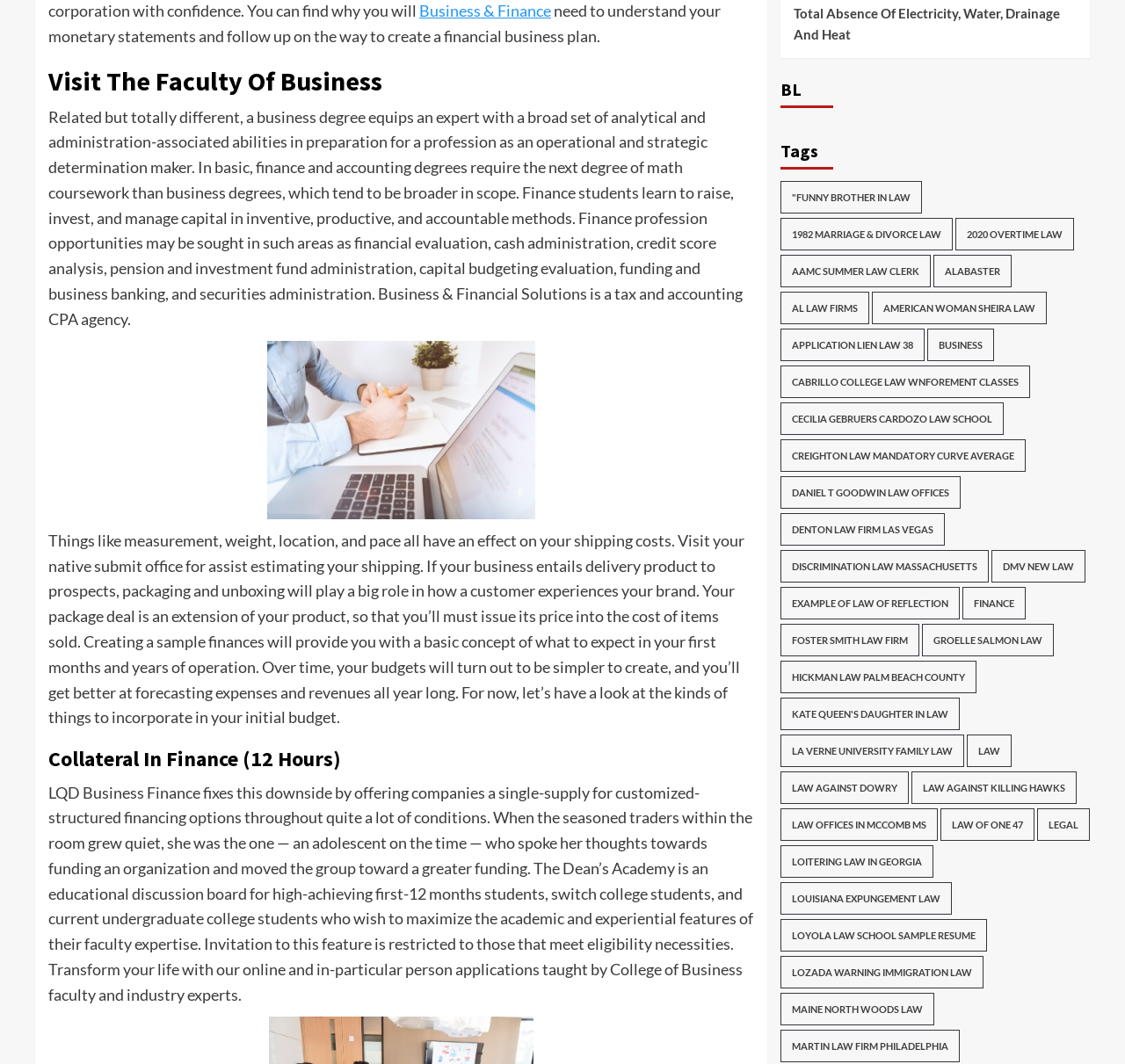Extract the bounding box coordinates for the described element: "Discrimination Law Massachusetts". The coordinates should be represented as four float numbers between 0 and 1: [left, top, right, bottom].

[0.693, 0.517, 0.879, 0.548]